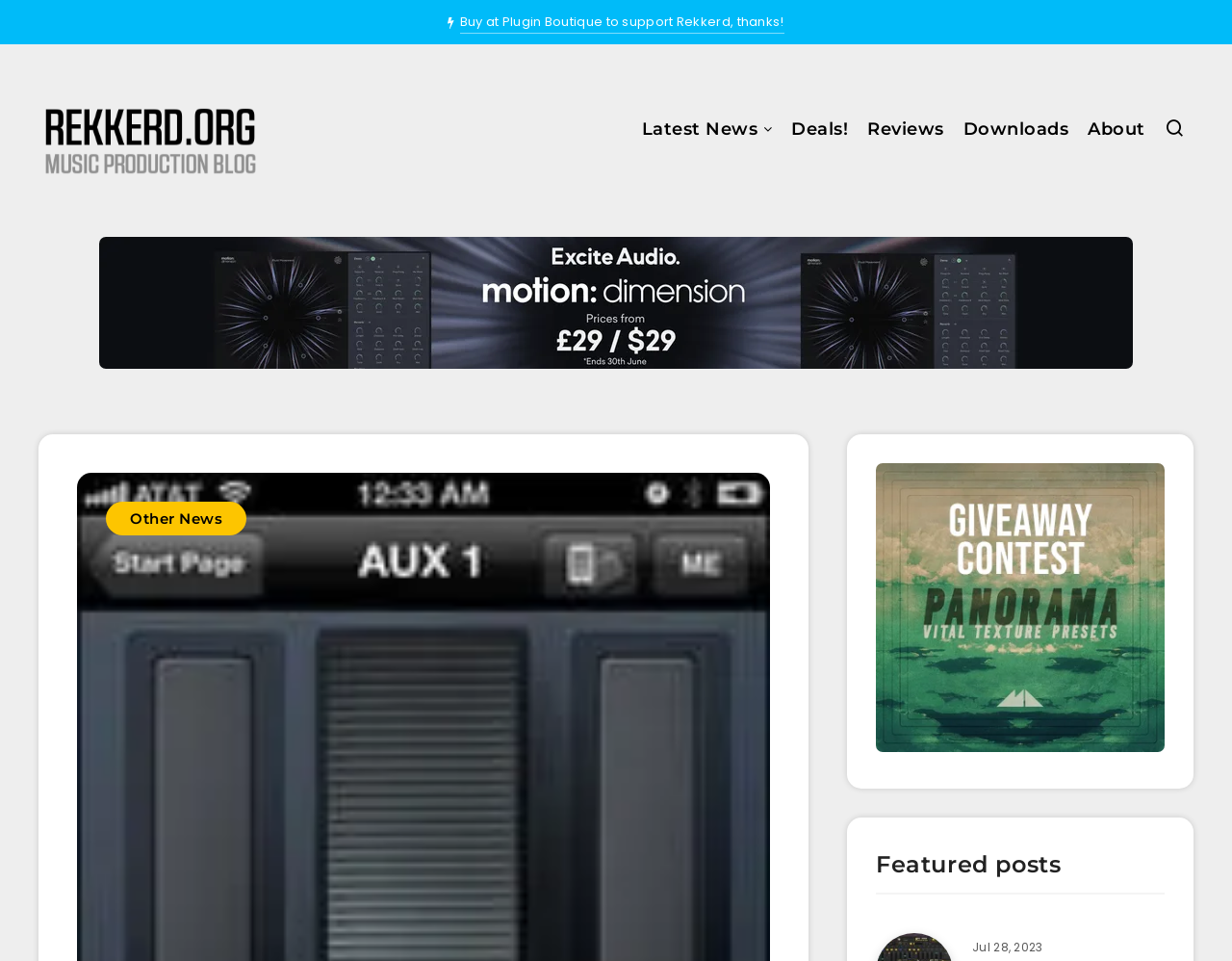Provide the bounding box coordinates for the UI element that is described as: "alt="Rekkerd.org"".

[0.031, 0.101, 0.212, 0.191]